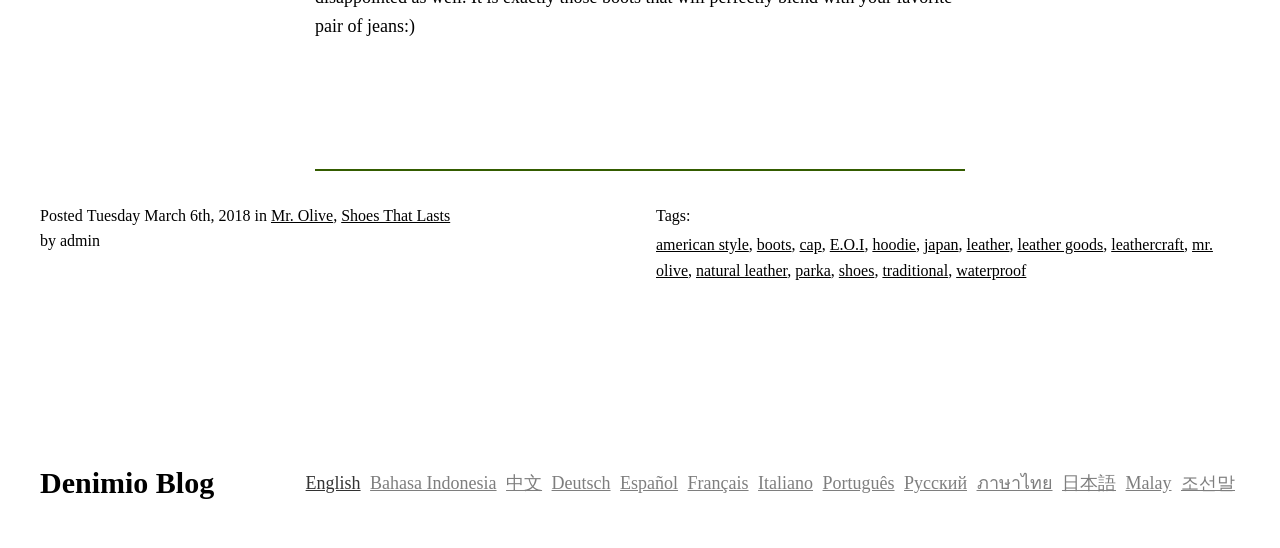What is the date of the posted article?
Based on the image, answer the question in a detailed manner.

I found the date of the posted article by looking at the StaticText element with the text 'Tuesday March 6th, 2018' which is a child of the time element with ID 482.